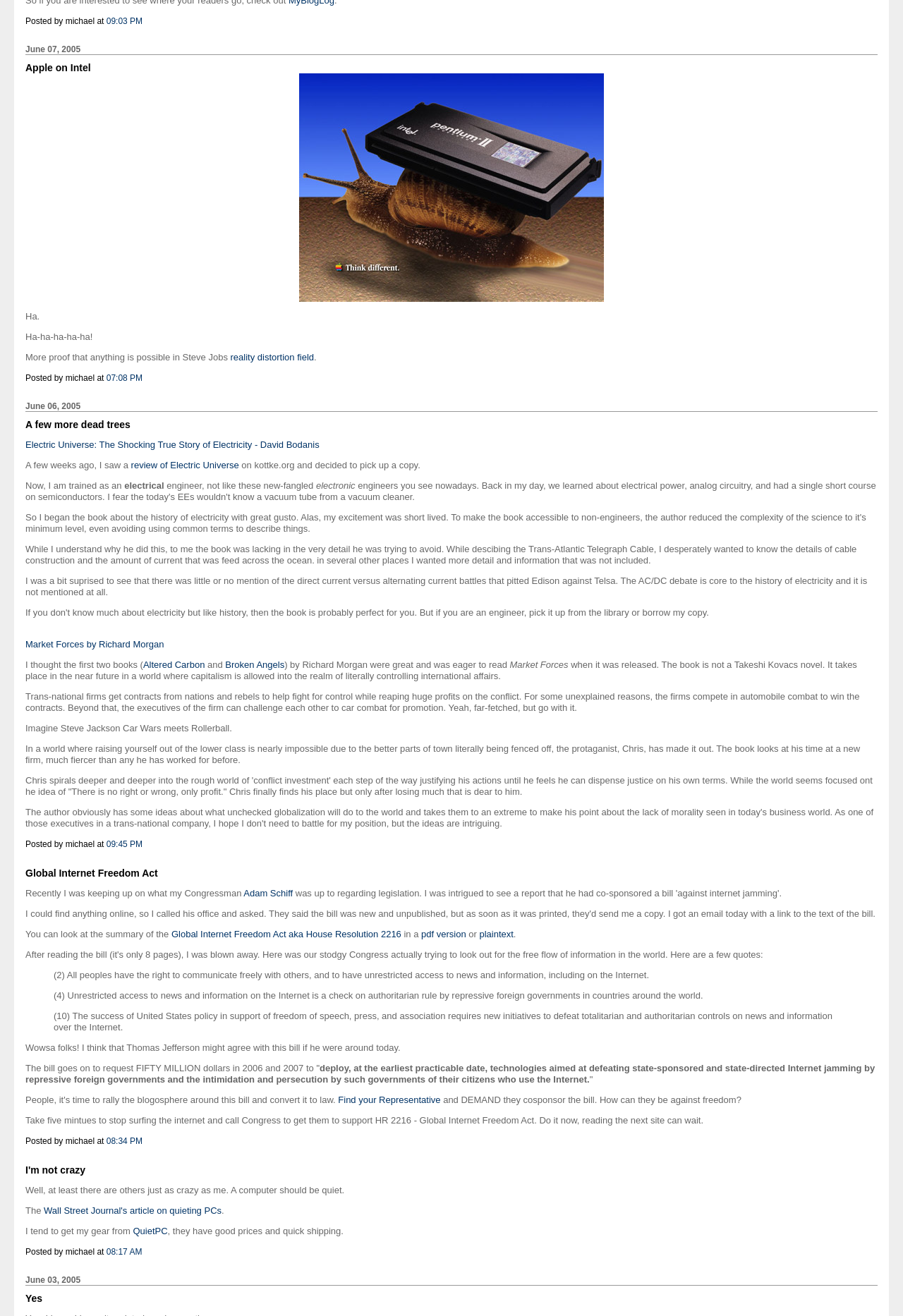Identify the bounding box coordinates of the element that should be clicked to fulfill this task: "Click the link 'QuietPC'". The coordinates should be provided as four float numbers between 0 and 1, i.e., [left, top, right, bottom].

[0.147, 0.931, 0.186, 0.939]